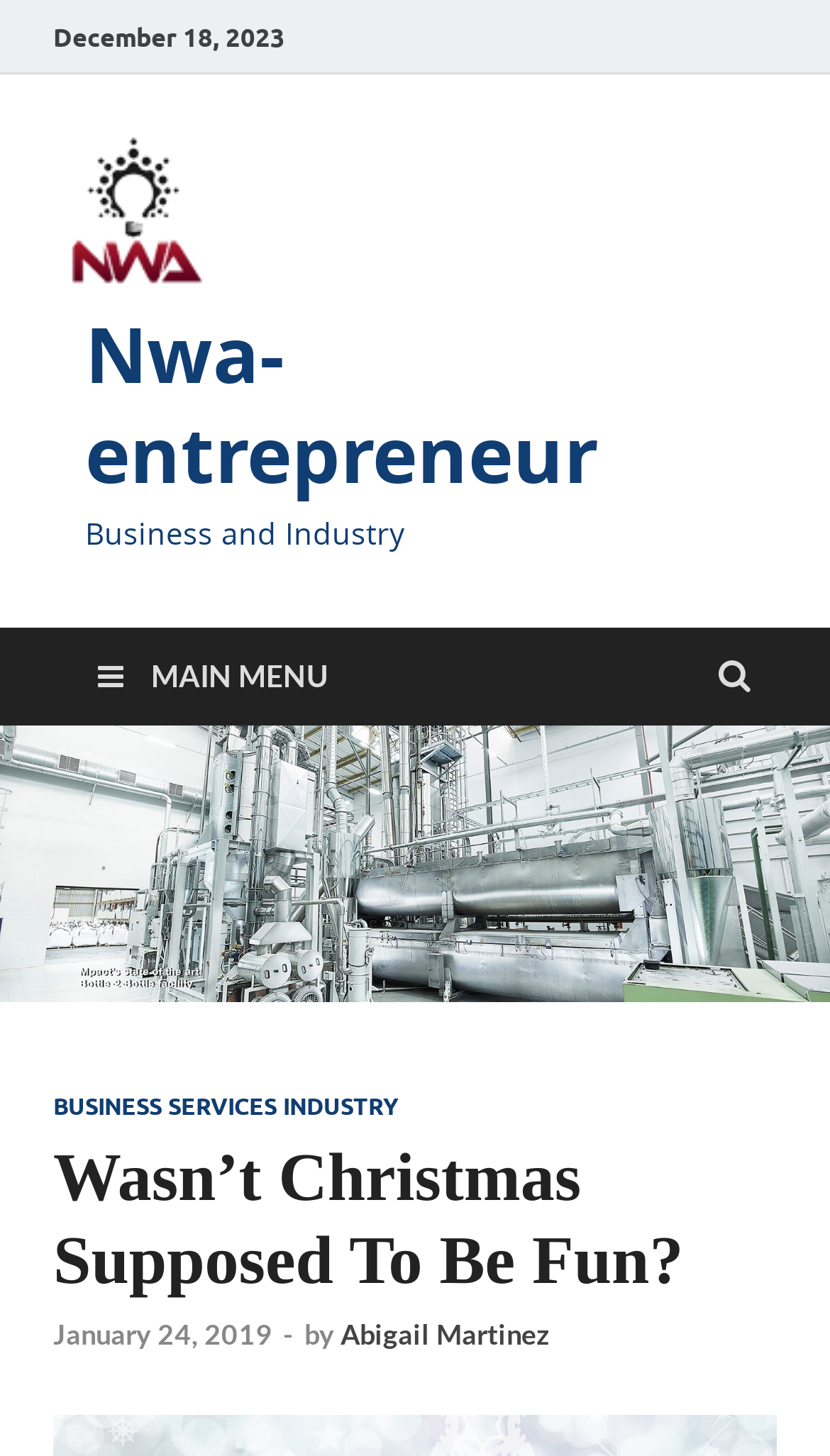How many links are there in the main menu?
Analyze the image and provide a thorough answer to the question.

I found the number of links in the main menu by looking at the link elements inside the HeaderAsNonLandmark element, and I found only one link with the content 'BUSINESS SERVICES INDUSTRY'.